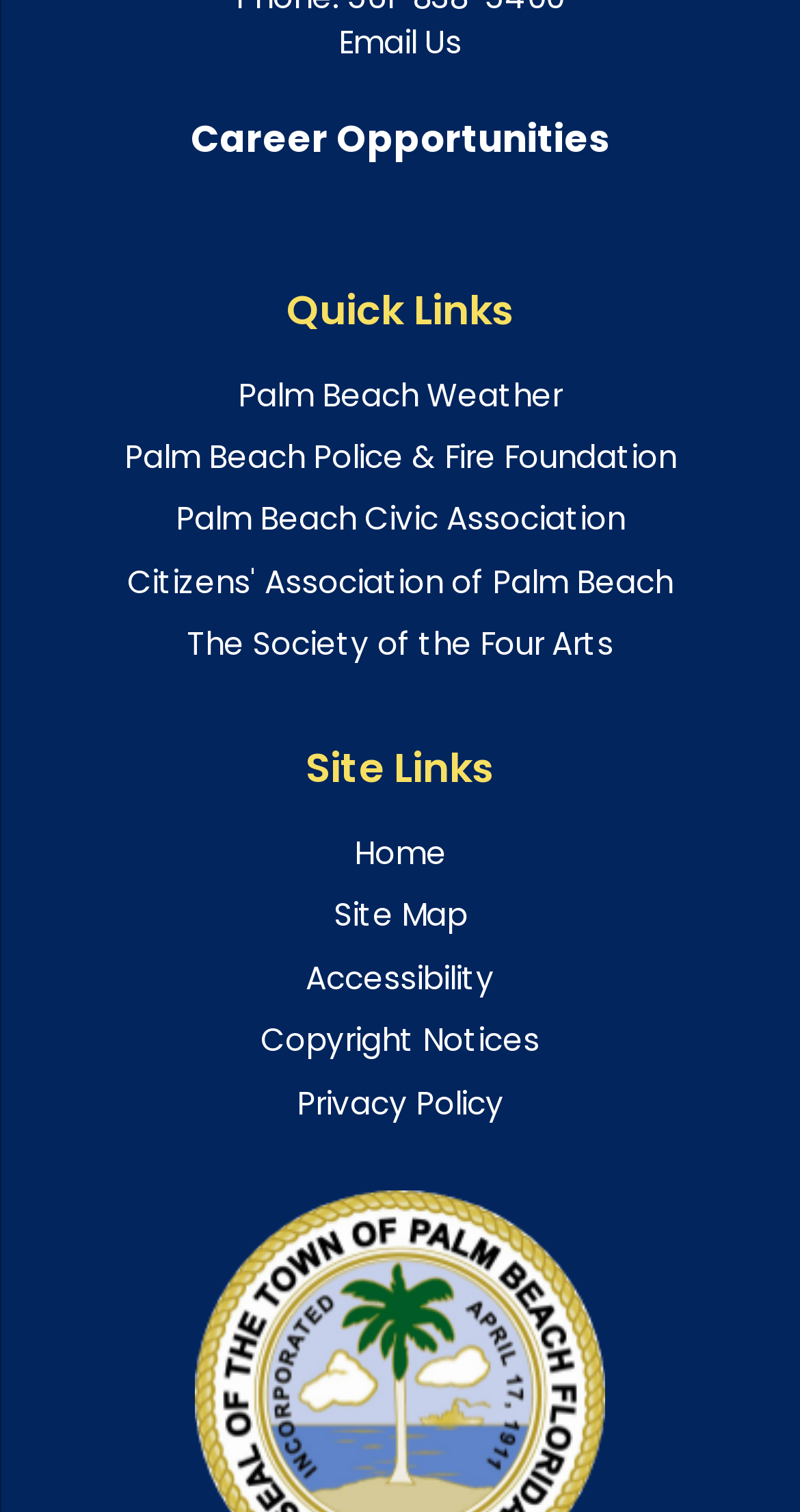How many links open in a new window?
Relying on the image, give a concise answer in one word or a brief phrase.

5